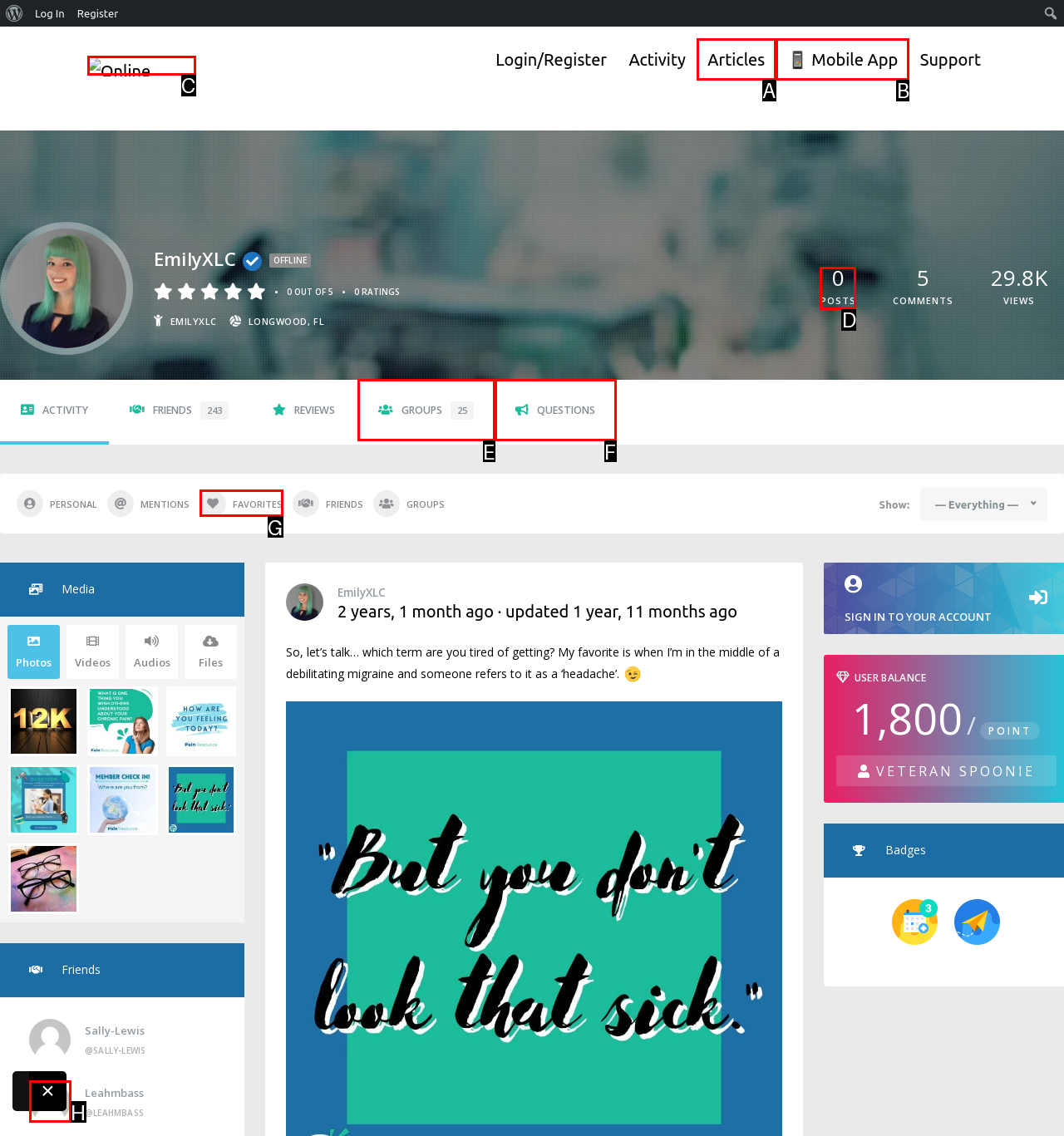Using the description: 📱 Mobile App
Identify the letter of the corresponding UI element from the choices available.

B